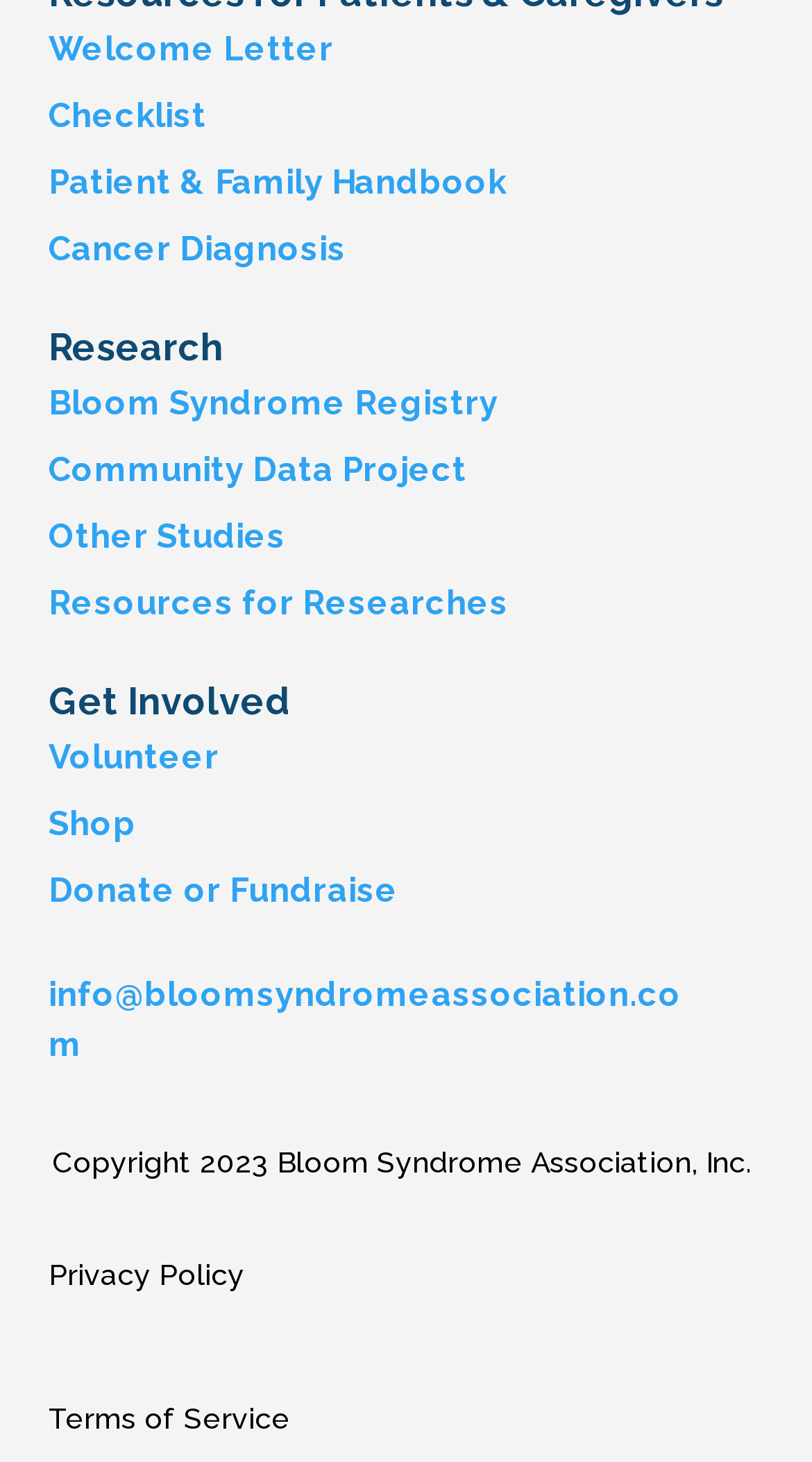Identify the bounding box coordinates of the region that should be clicked to execute the following instruction: "Contact the Bloom Syndrome Association".

[0.06, 0.667, 0.839, 0.727]